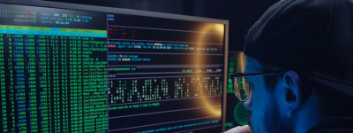Use a single word or phrase to answer this question: 
What color is the lighting on the person's profile?

Soft blue